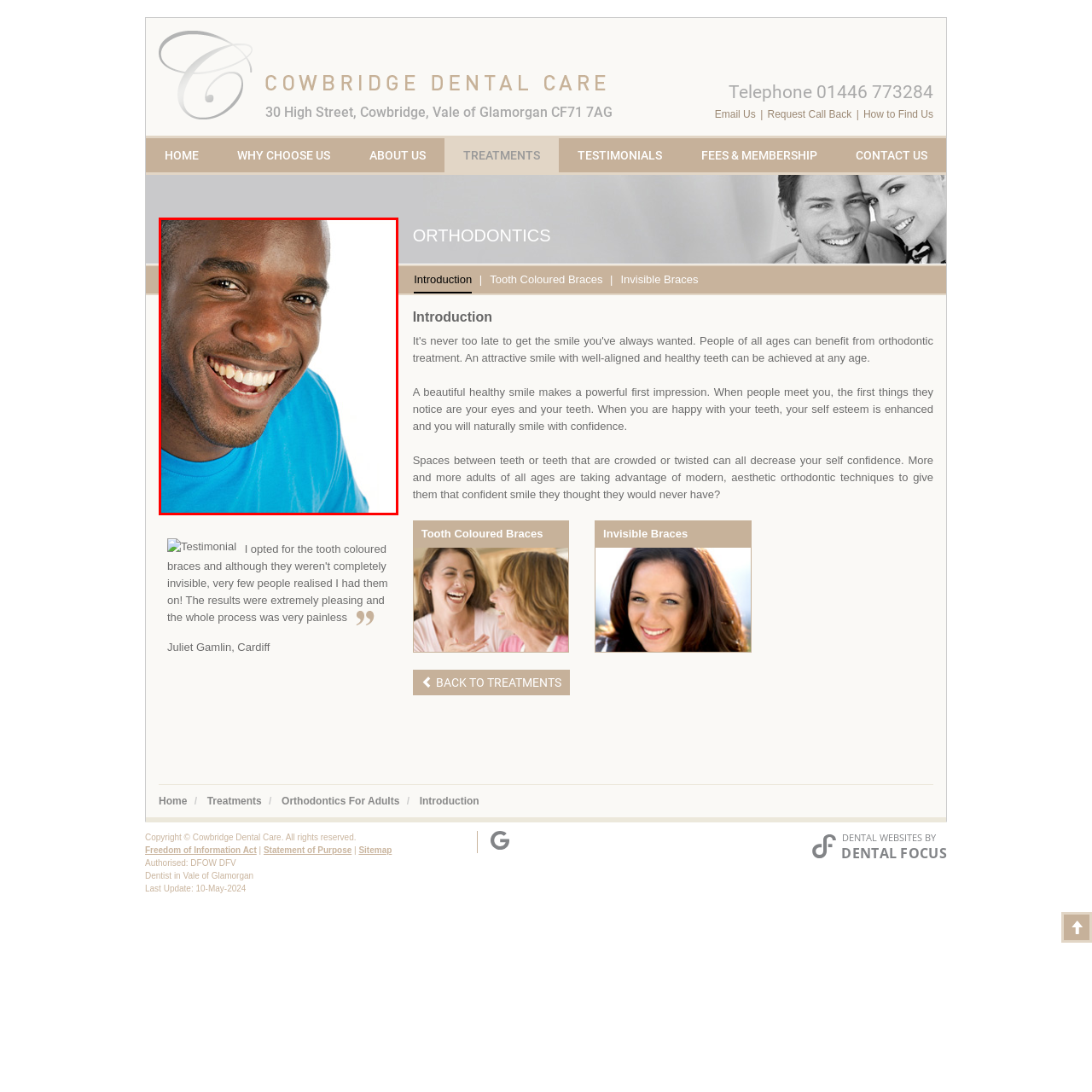Pay attention to the image highlighted by the red border, What is the likely concept associated with this image? Please give a one-word or short phrase answer.

Orthodontics